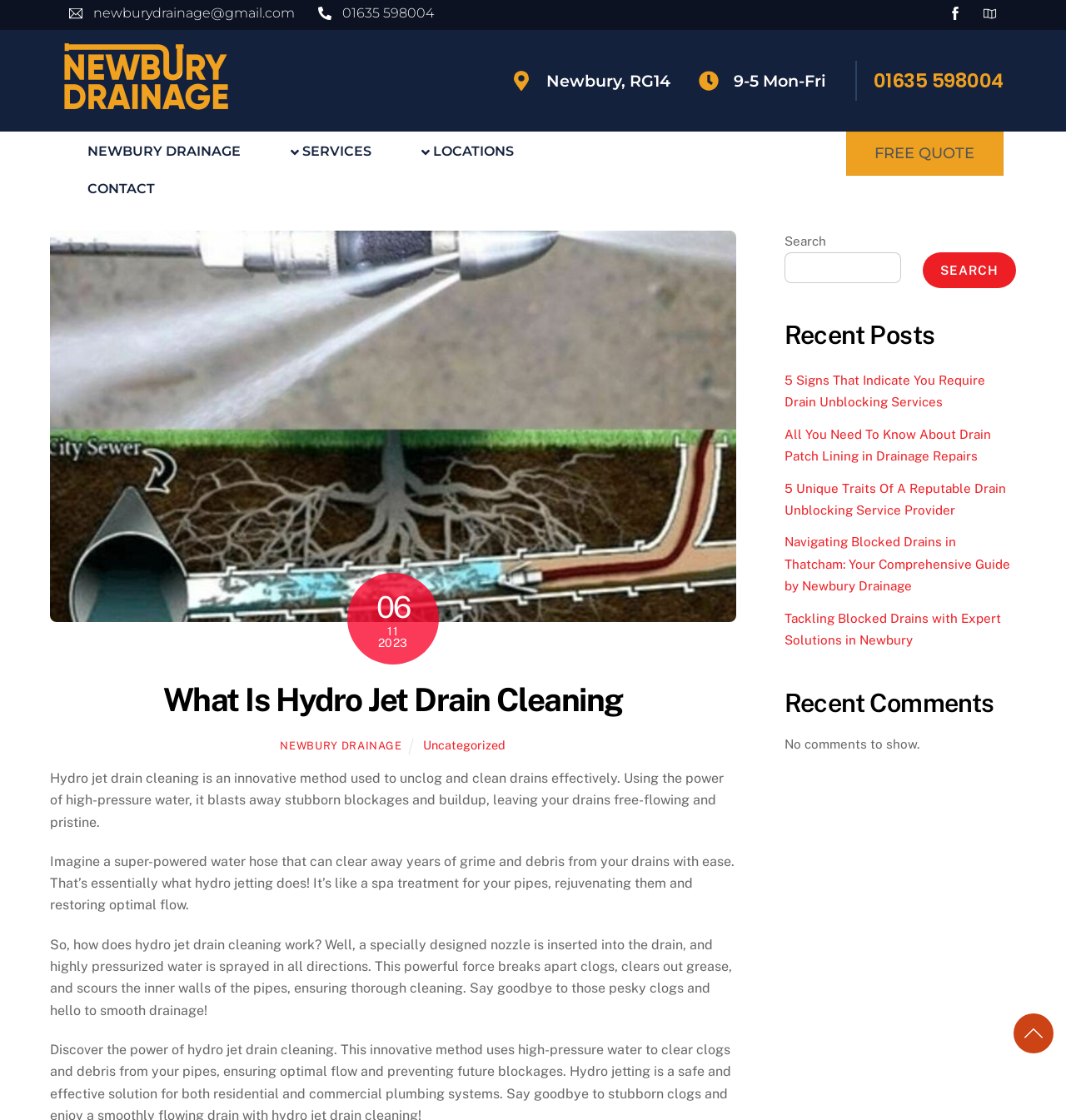Using the format (top-left x, top-left y, bottom-right x, bottom-right y), and given the element description, identify the bounding box coordinates within the screenshot: parent_node: SEARCH name="s"

[0.736, 0.225, 0.846, 0.253]